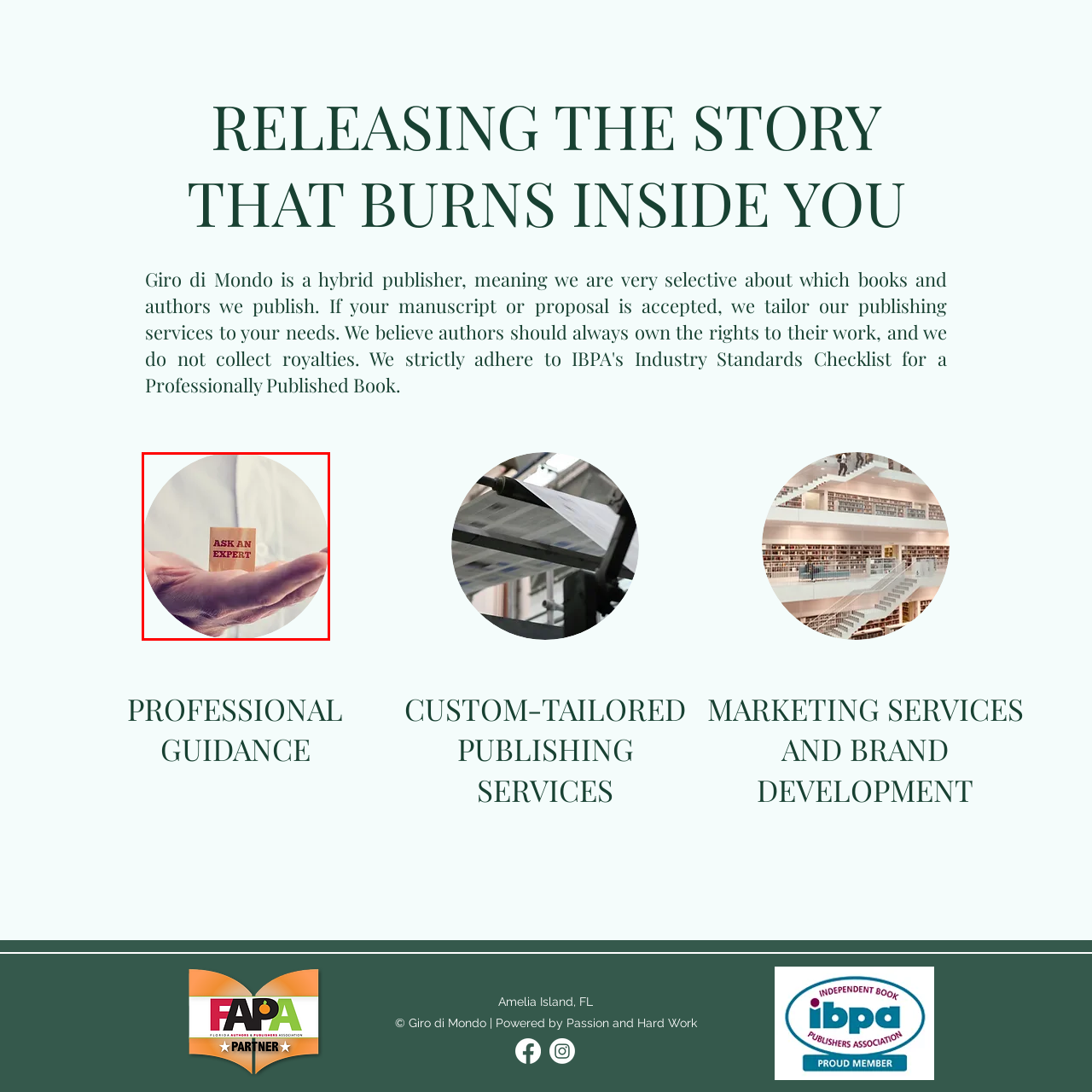Give a detailed narrative of the image enclosed by the red box.

The image features a close-up of a hand holding a small sign that reads "ASK AN EXPERT." The background appears neutral, with a glimpse of a white garment, likely a lab coat or professional attire, suggesting a context of expertise or authority. This visual reinforces the message of seeking professional advice or guidance, encapsulated in a clean and straightforward design. This imagery complements the theme of providing professional assistance and resources, inviting individuals to engage with knowledgeable sources for their inquiries or needs.